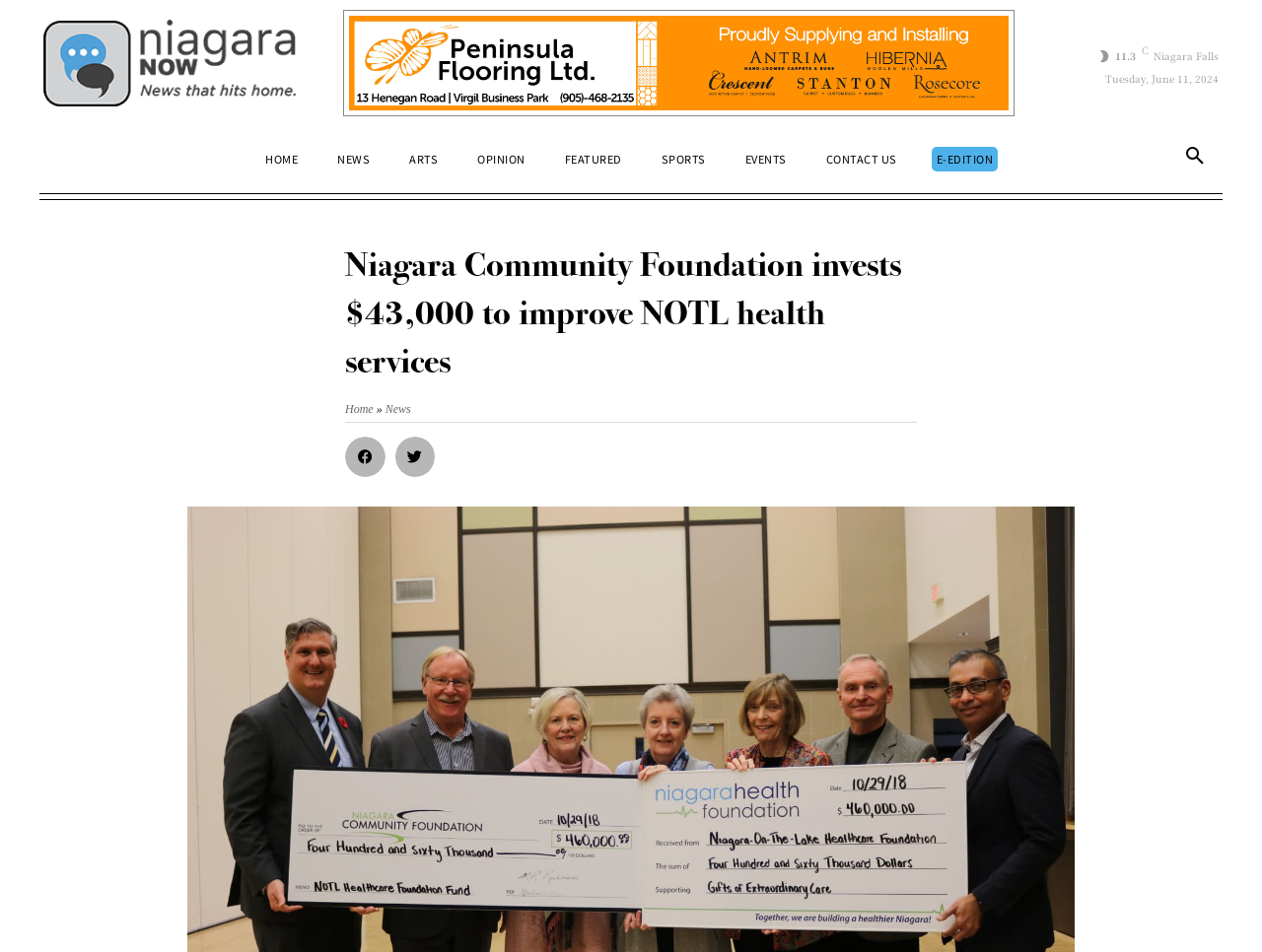Determine the bounding box coordinates for the area you should click to complete the following instruction: "Search for something".

[0.928, 0.143, 0.966, 0.193]